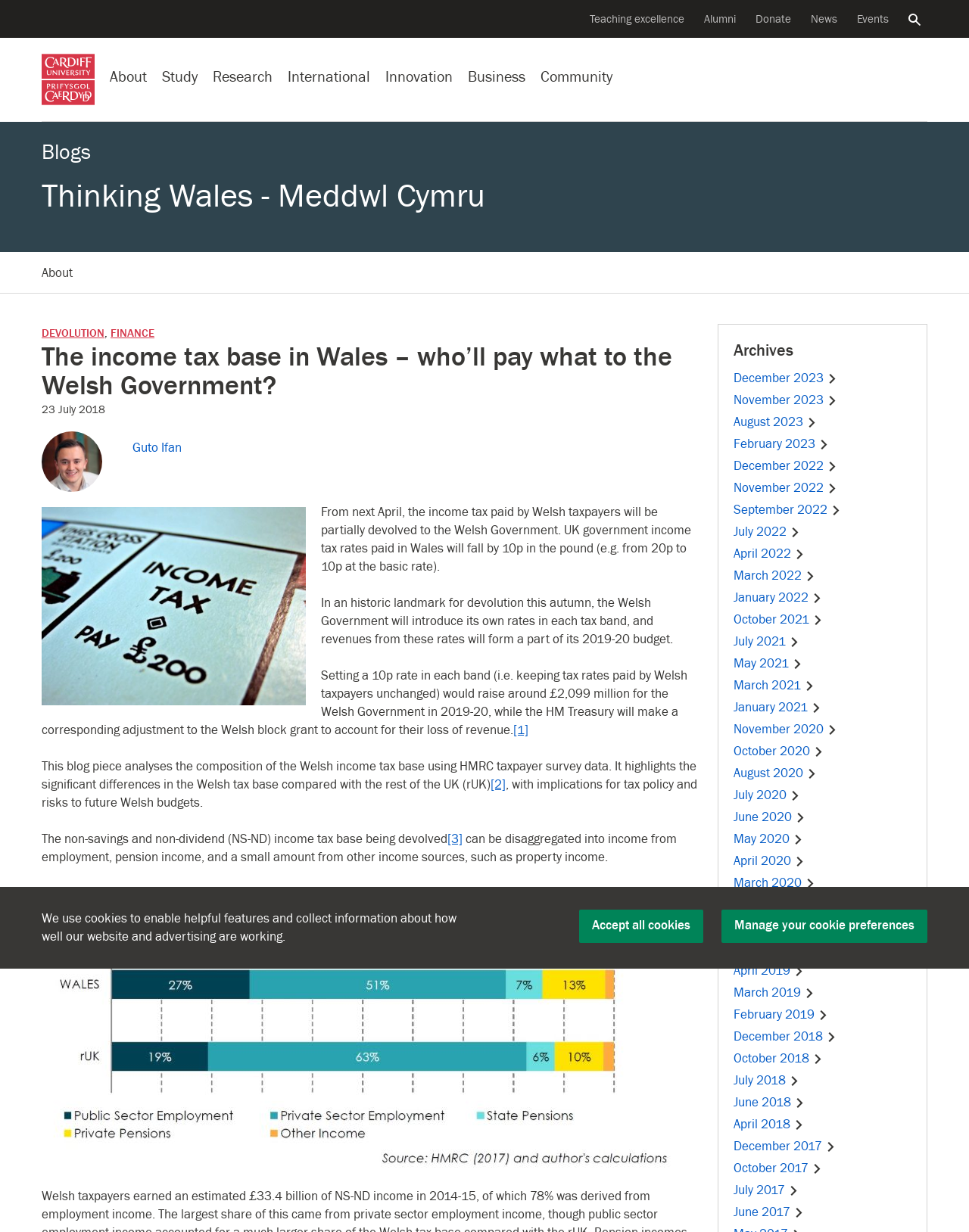Describe all the key features and sections of the webpage thoroughly.

The webpage is from the Wales Governance Centre, showcasing current research, comments, and analysis on the law, politics, history, culture, government, and political economy of Wales. 

At the top, there is a secondary navigation bar with links to "Supporting teaching innovation", "Alumni of the University", "Donate to the University", "All news", "All events", and a search function. 

Below the navigation bar, there is a cookie notice alert dialog with a heading, a brief description, and two links to "Accept all cookies" and "Manage your cookie preferences".

On the left side, there is a site navigation menu with links to "Cardiff University logo", "About the University", "Study at Cardiff University", "Research at the University", "Our international profile", "Innovation at the University", "Business with the University", and "Community".

The main content of the webpage is an article titled "The income tax base in Wales – who’ll pay what to the Welsh Government?" with a date "23 July 2018". The article is written by Guto Ifan and has a figure with a description. The content discusses the devolution of income tax paid by Welsh taxpayers to the Welsh Government, including the composition of the Welsh income tax base and its implications for tax policy and future Welsh budgets.

On the right side, there is a section navigation menu with links to "About", "DEVOLUTION", "FINANCE", and other topics. Below the section navigation menu, there is an archives section with links to various months and years, including December 2023, November 2023, August 2023, and so on, each with a "Chevron right" icon.